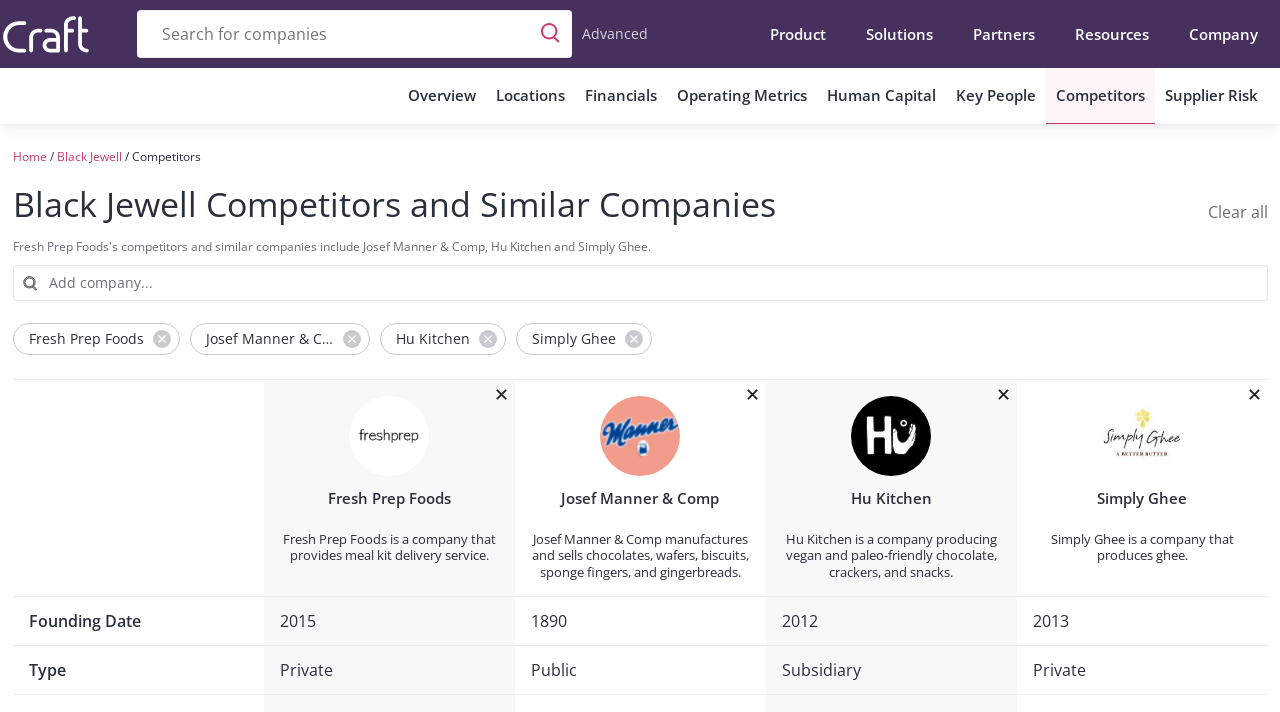Identify the coordinates of the bounding box for the element that must be clicked to accomplish the instruction: "Click on Advanced".

[0.454, 0.034, 0.506, 0.062]